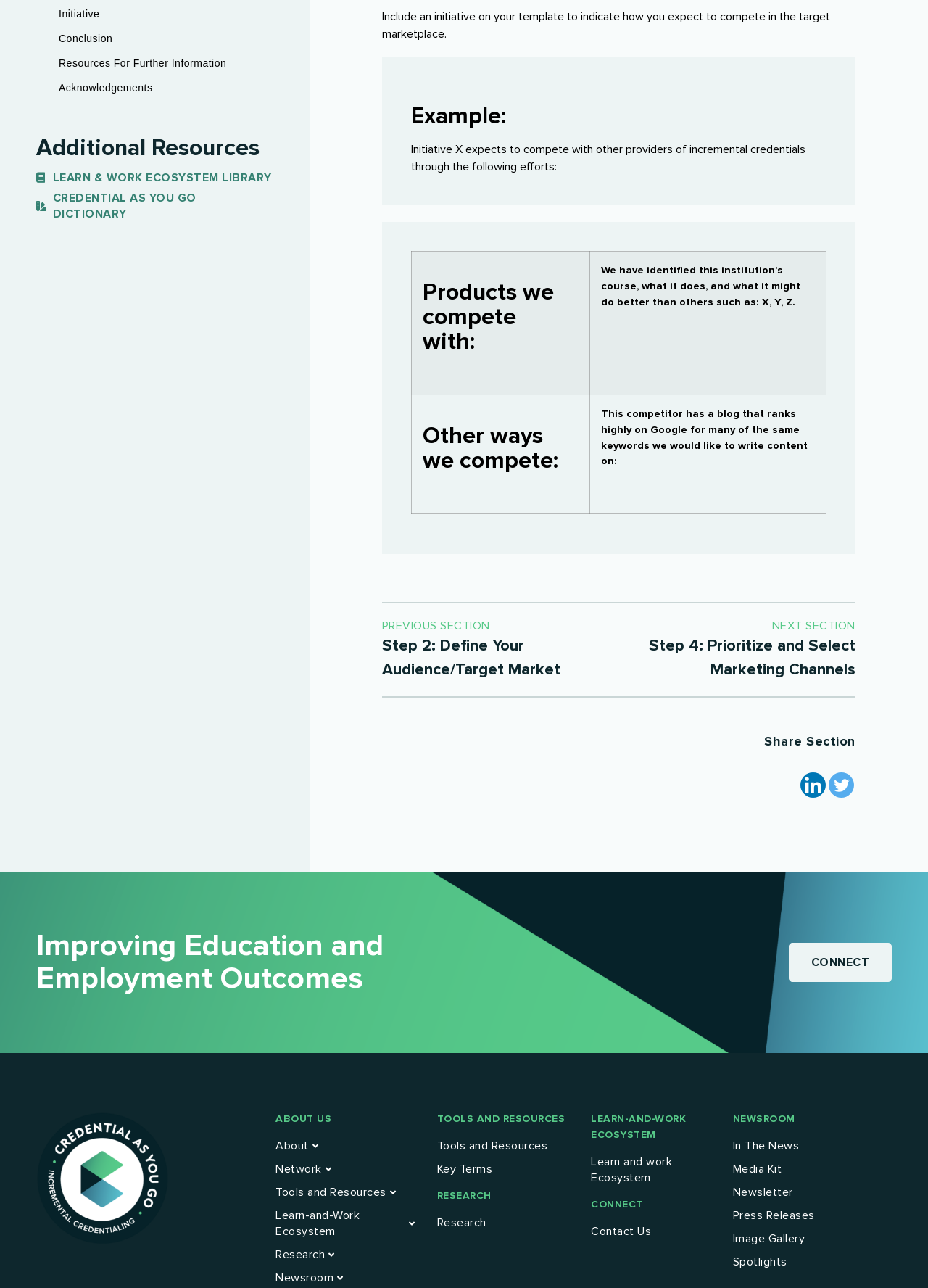What is the name of the library mentioned on the webpage?
Please answer the question with as much detail and depth as you can.

The webpage mentions a library called 'LEARN & WORK ECOSYSTEM LIBRARY' which is likely a resource for learning and working ecosystem.